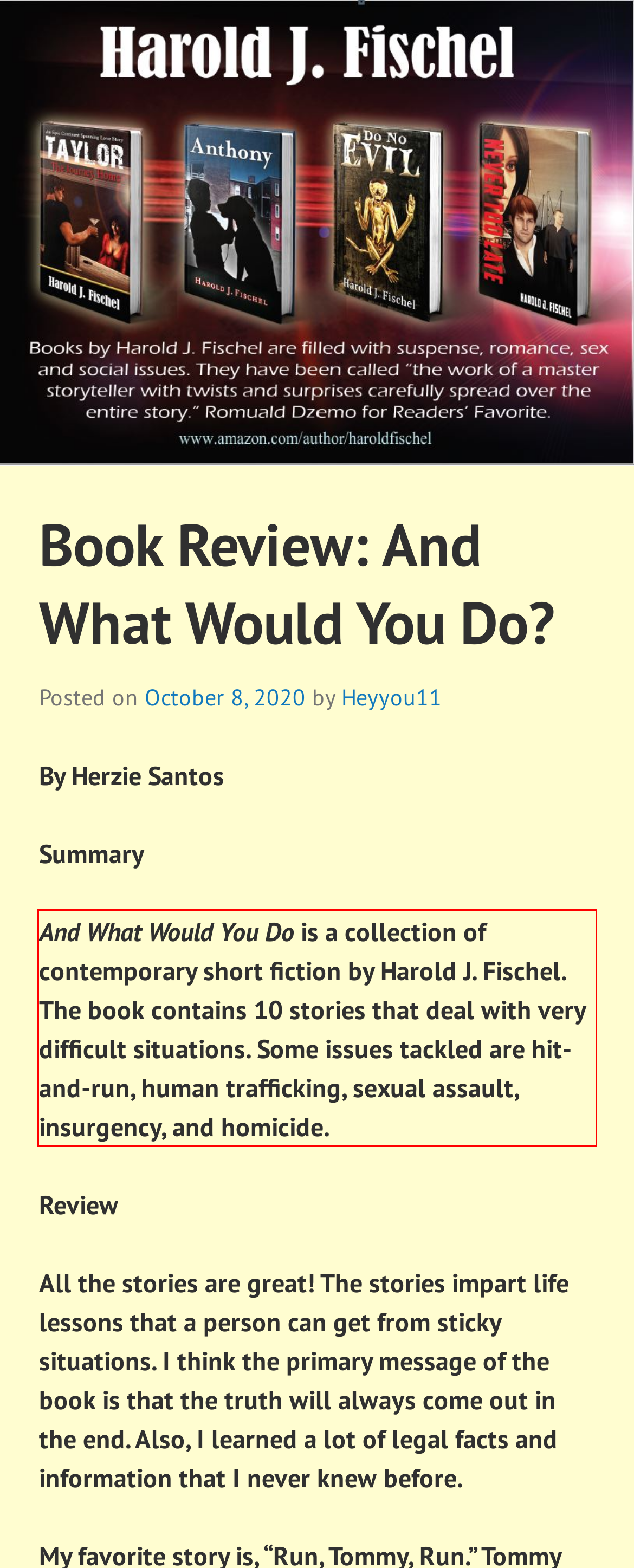Within the screenshot of the webpage, locate the red bounding box and use OCR to identify and provide the text content inside it.

And What Would You Do is a collection of contemporary short fiction by Harold J. Fischel. The book contains 10 stories that deal with very difficult situations. Some issues tackled are hit-and-run, human trafficking, sexual assault, insurgency, and homicide.